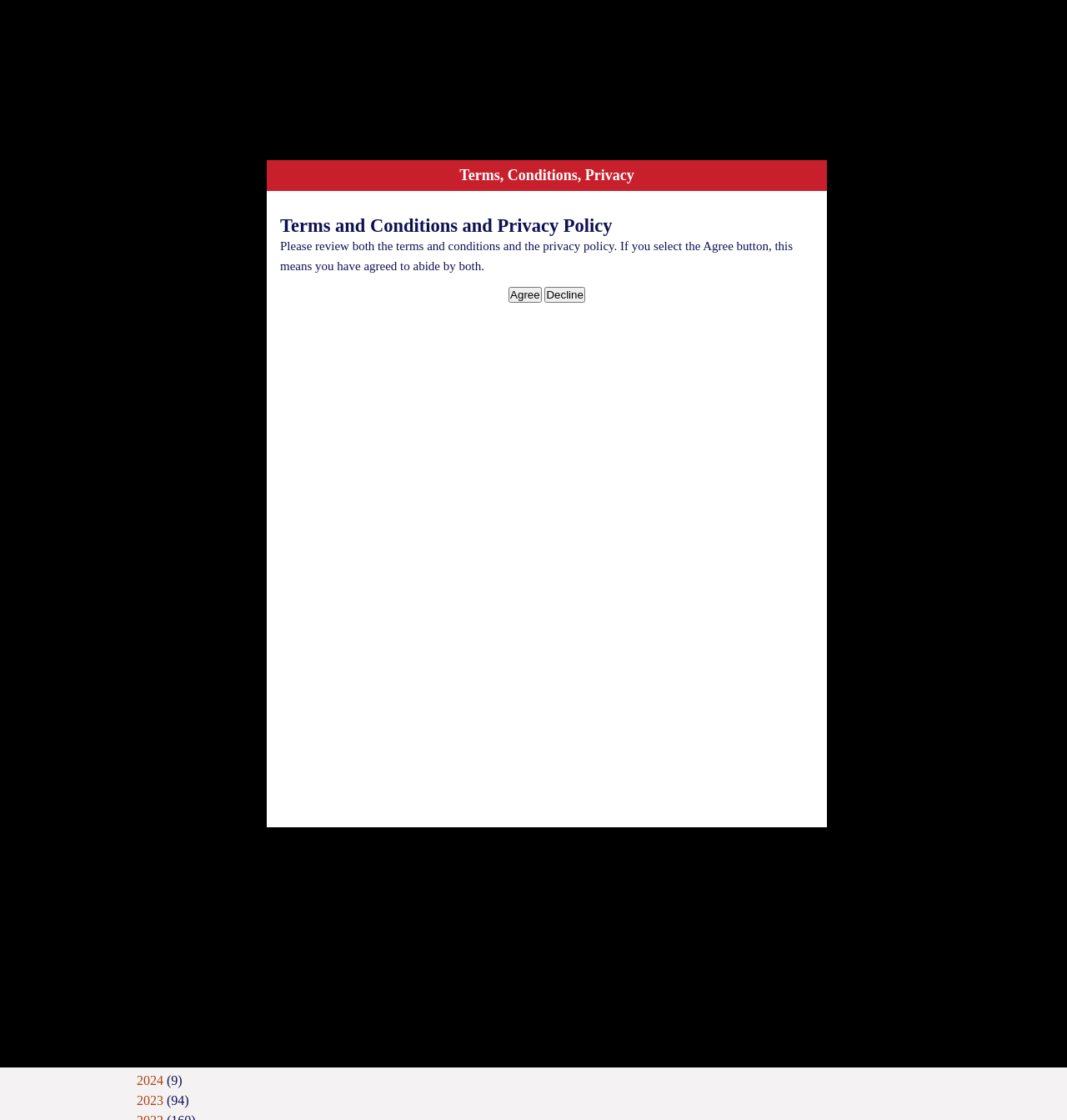What year has the most posts?
Please give a detailed answer to the question using the information shown in the image.

The year with the most posts can be found by looking at the numbers in parentheses next to each year in the 'Archives' section. The year 2023 has the highest number, which is 94.